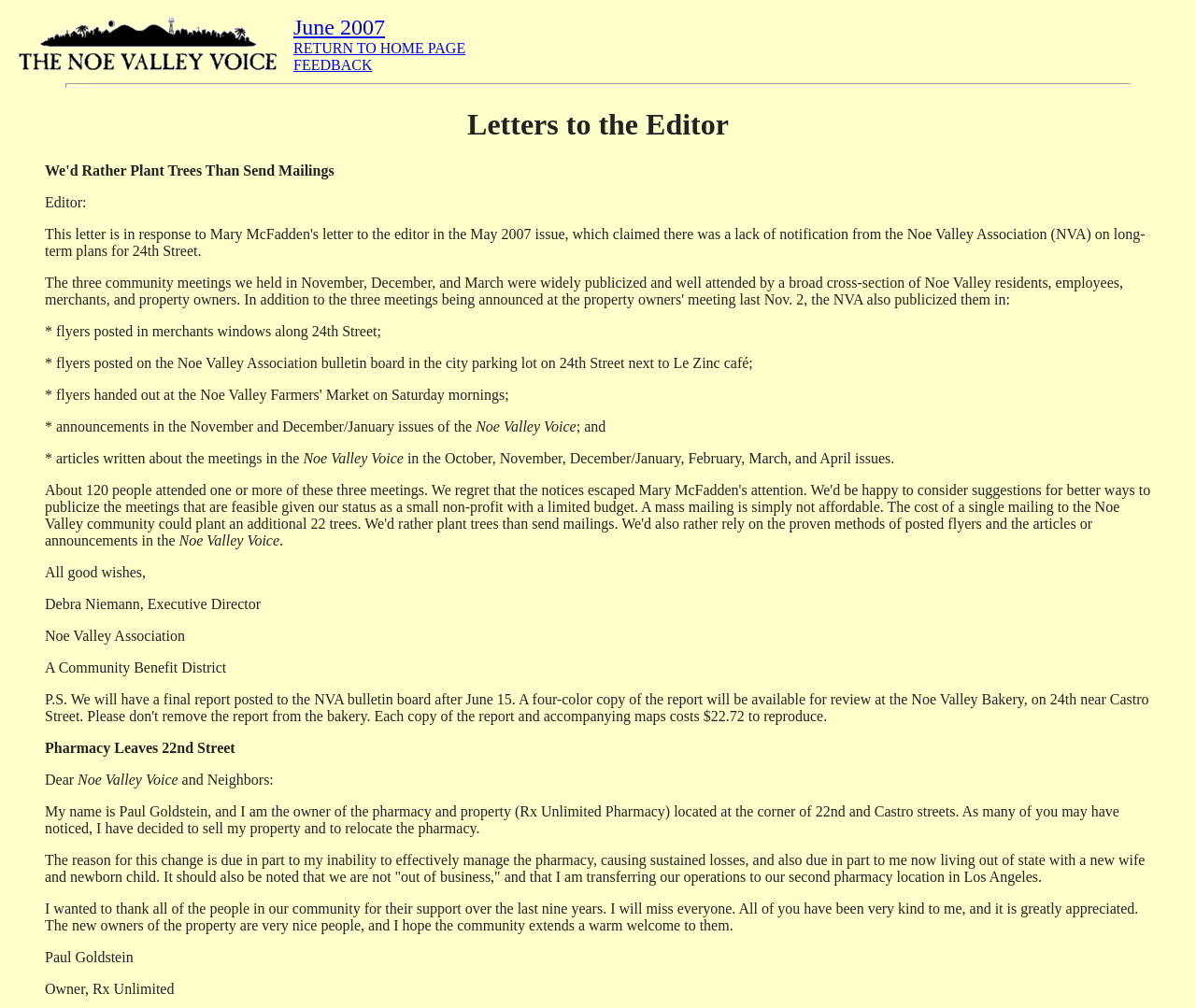Describe all significant elements and features of the webpage.

The webpage is a collection of letters to the editor, with a focus on the Noe Valley community. At the top, there is a logo image of "Noe Valley Voice" accompanied by a table with links to "June 2007", "RETURN TO HOME PAGE", and "FEEDBACK". 

Below this, there is a horizontal separator line, followed by a heading that reads "Letters to the Editor". The main content of the page consists of two letters, each with a distinct author and topic.

The first letter is from Debra Niemann, Executive Director of the Noe Valley Association, a community benefit district. The letter discusses the promotion of meetings through various channels, including flyers, announcements, and articles in the Noe Valley Voice.

The second letter is from Paul Goldstein, the owner of Rx Unlimited Pharmacy, located at the corner of 22nd and Castro streets. He announces that he has decided to sell his property and relocate the pharmacy, citing his inability to manage the business effectively and his new personal circumstances. He expresses gratitude to the community for their support over the years and introduces the new owners of the property.

Throughout the page, there are no other images besides the "Noe Valley Voice" logo at the top. The layout is primarily composed of text, with a clear hierarchy of headings and paragraphs.